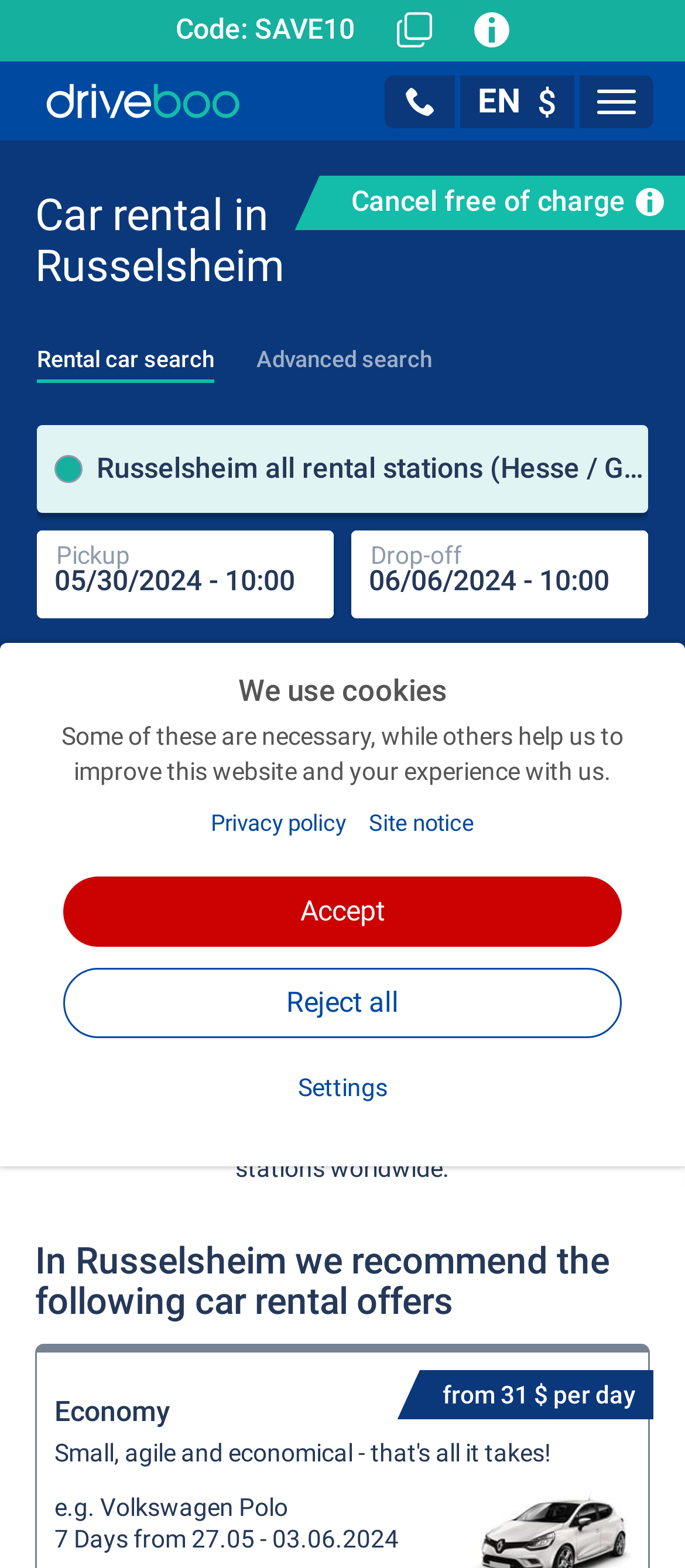Extract the heading text from the webpage.

Car rental in Russelsheim